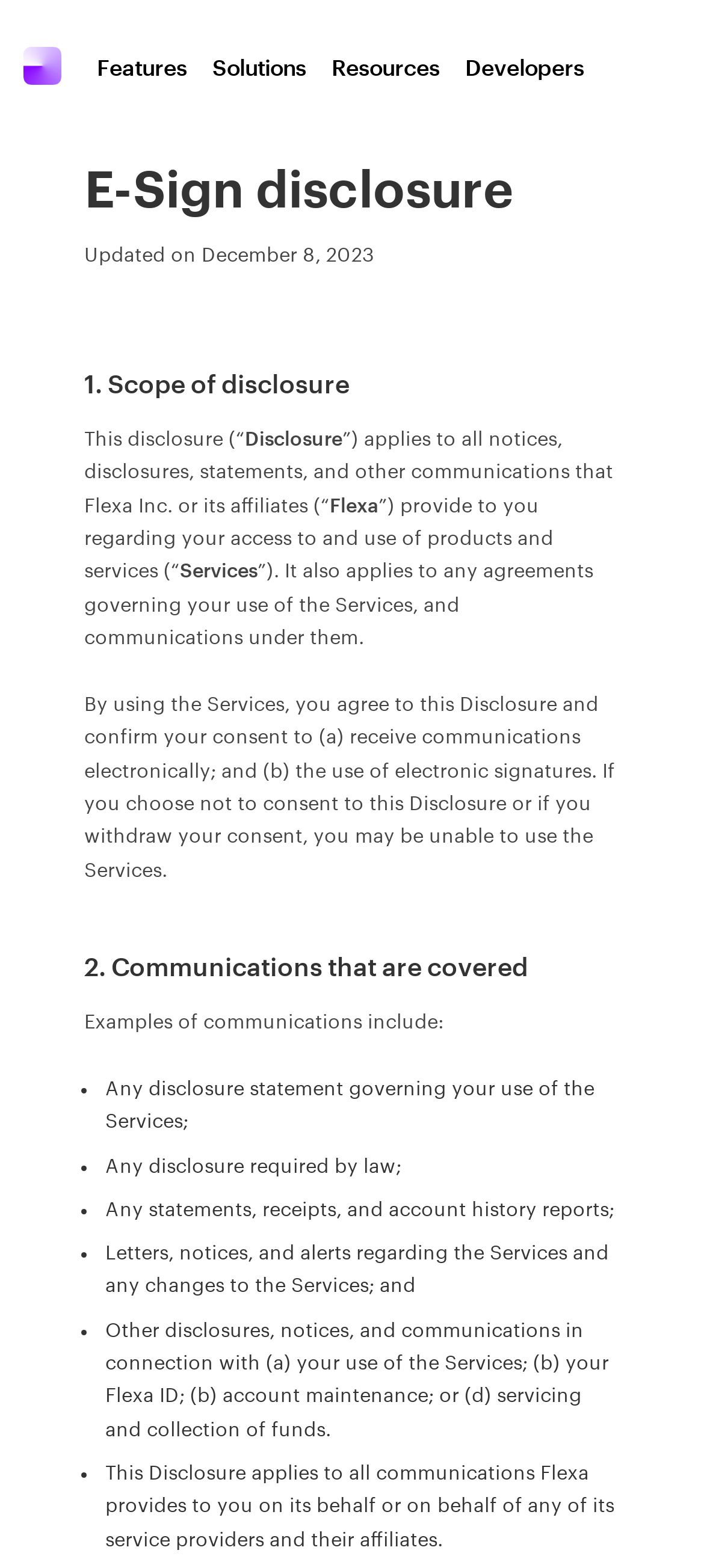What types of communications are covered?
Please provide a detailed and thorough answer to the question.

The types of communications covered by this disclosure include disclosure statements governing the use of the Services, disclosures required by law, statements, receipts, and account history reports, letters, notices, and alerts regarding the Services, and other disclosures, notices, and communications, as listed in the section '2. Communications that are covered'.